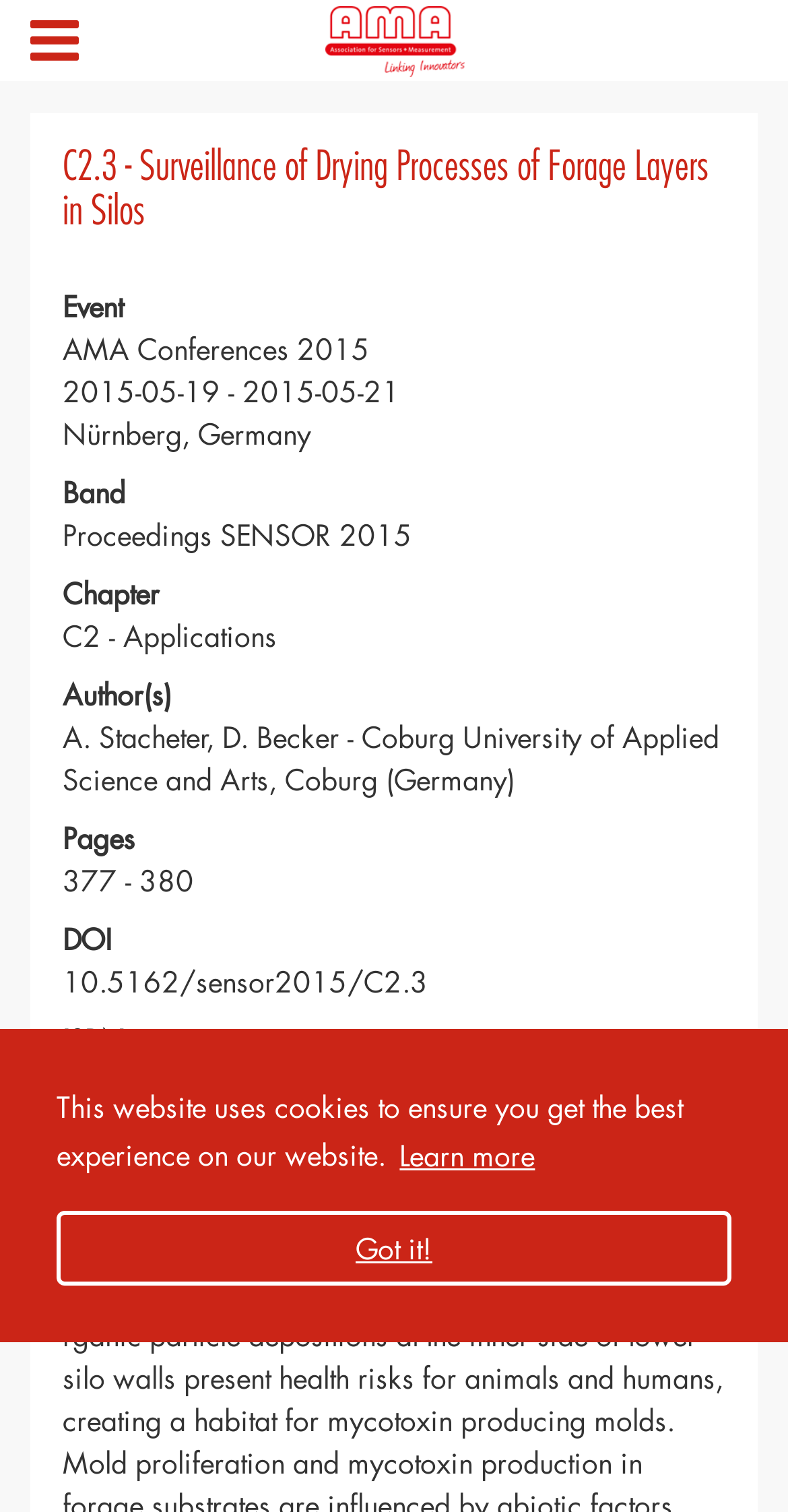Please determine the primary heading and provide its text.

C2.3 - Surveillance of Drying Processes of Forage Layers in Silos